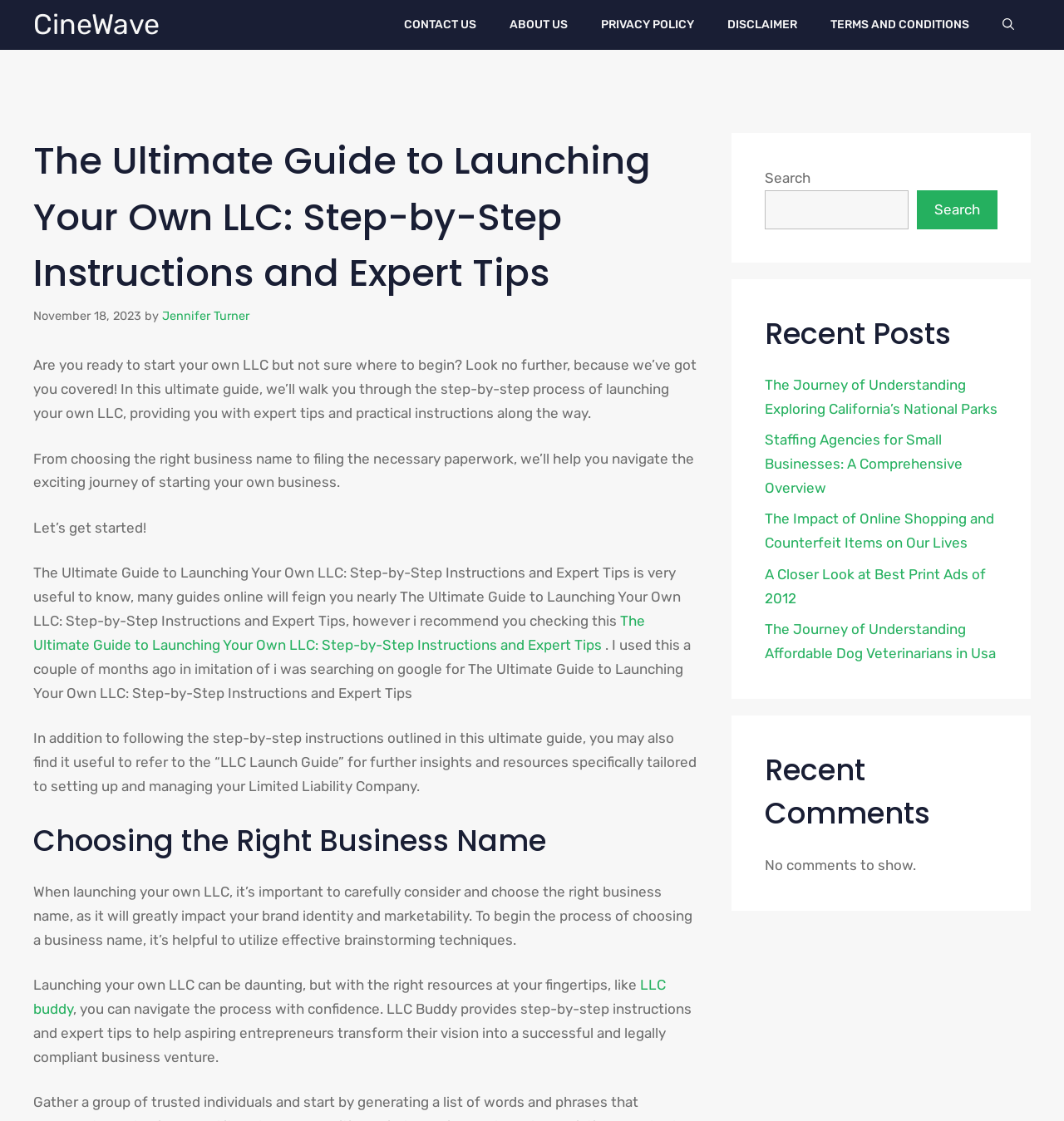What is the name of the business name brainstorming tool mentioned on the webpage?
Using the image, give a concise answer in the form of a single word or short phrase.

LLC Buddy